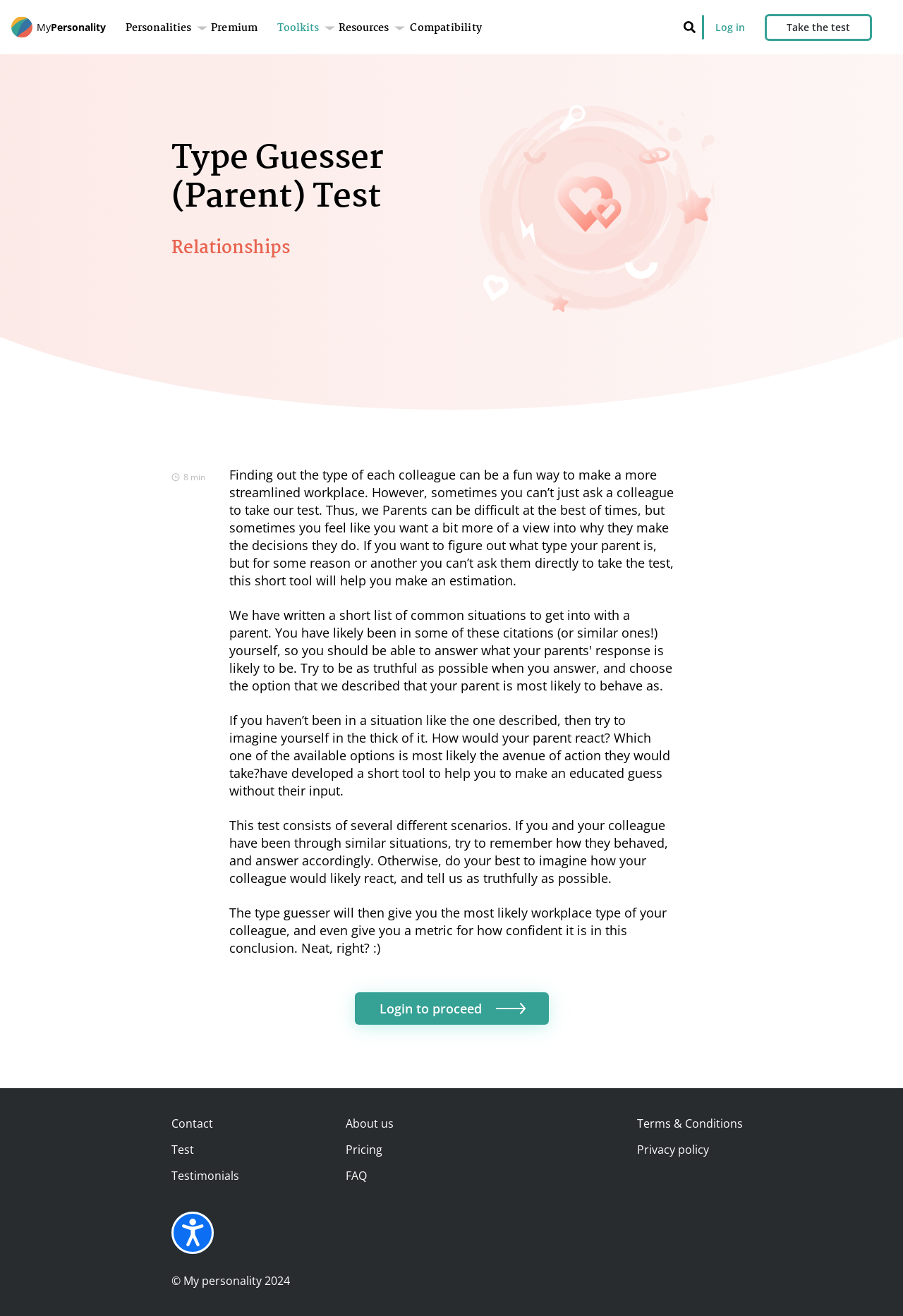Please indicate the bounding box coordinates of the element's region to be clicked to achieve the instruction: "Take the test". Provide the coordinates as four float numbers between 0 and 1, i.e., [left, top, right, bottom].

[0.847, 0.01, 0.966, 0.031]